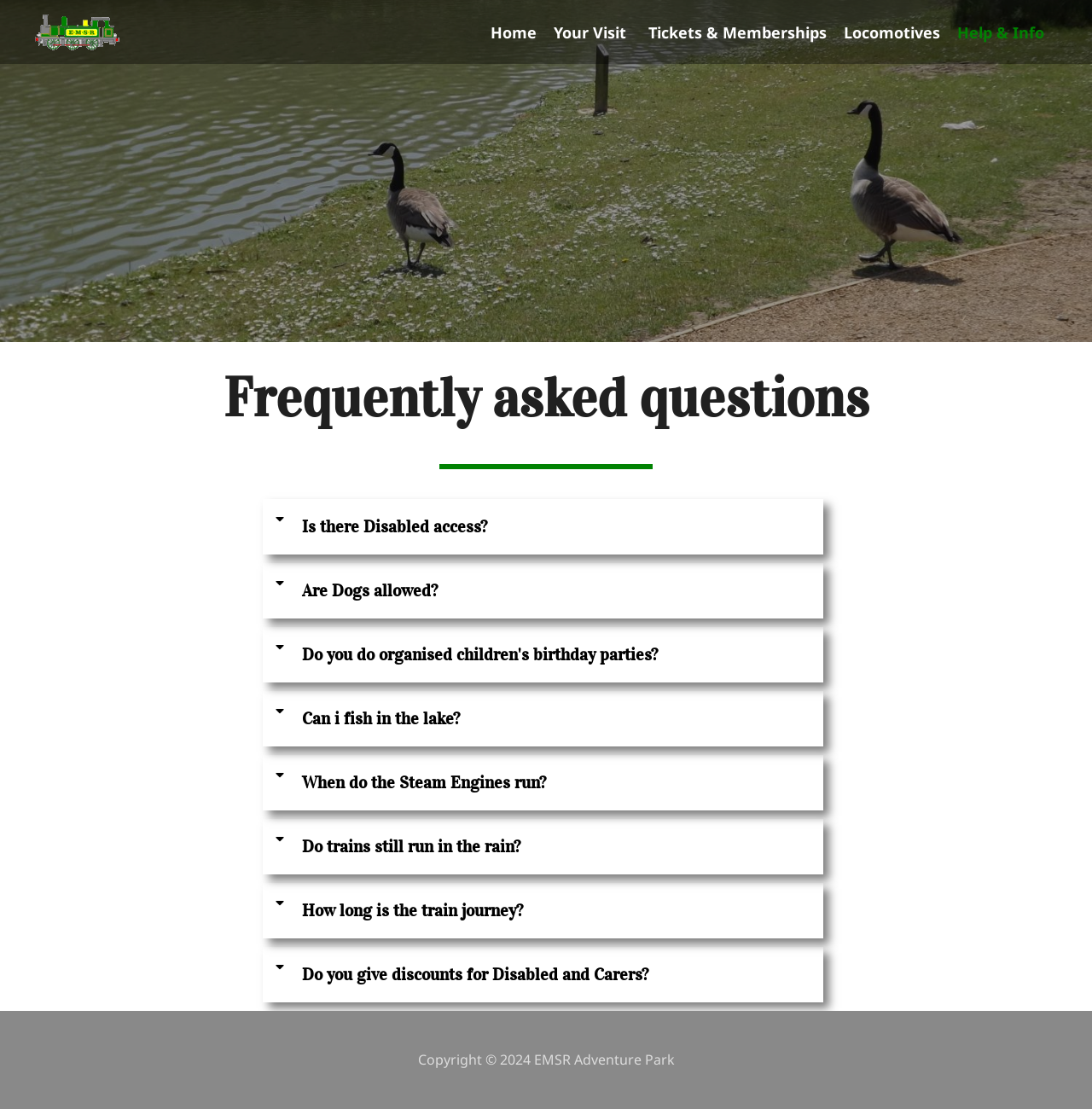What is the surface of the Nature Walk?
Use the screenshot to answer the question with a single word or phrase.

Gravel and grass